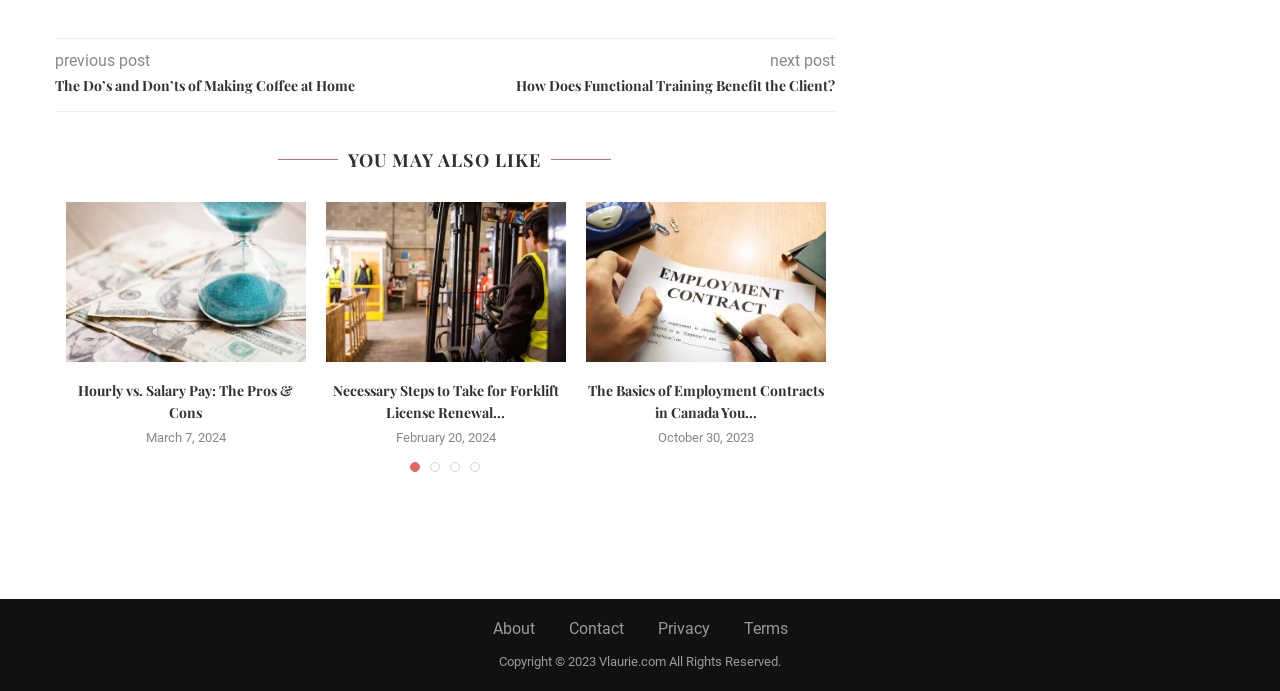Please find the bounding box coordinates of the element that you should click to achieve the following instruction: "read The Do’s and Don’ts of Making Coffee at Home". The coordinates should be presented as four float numbers between 0 and 1: [left, top, right, bottom].

[0.043, 0.111, 0.348, 0.139]